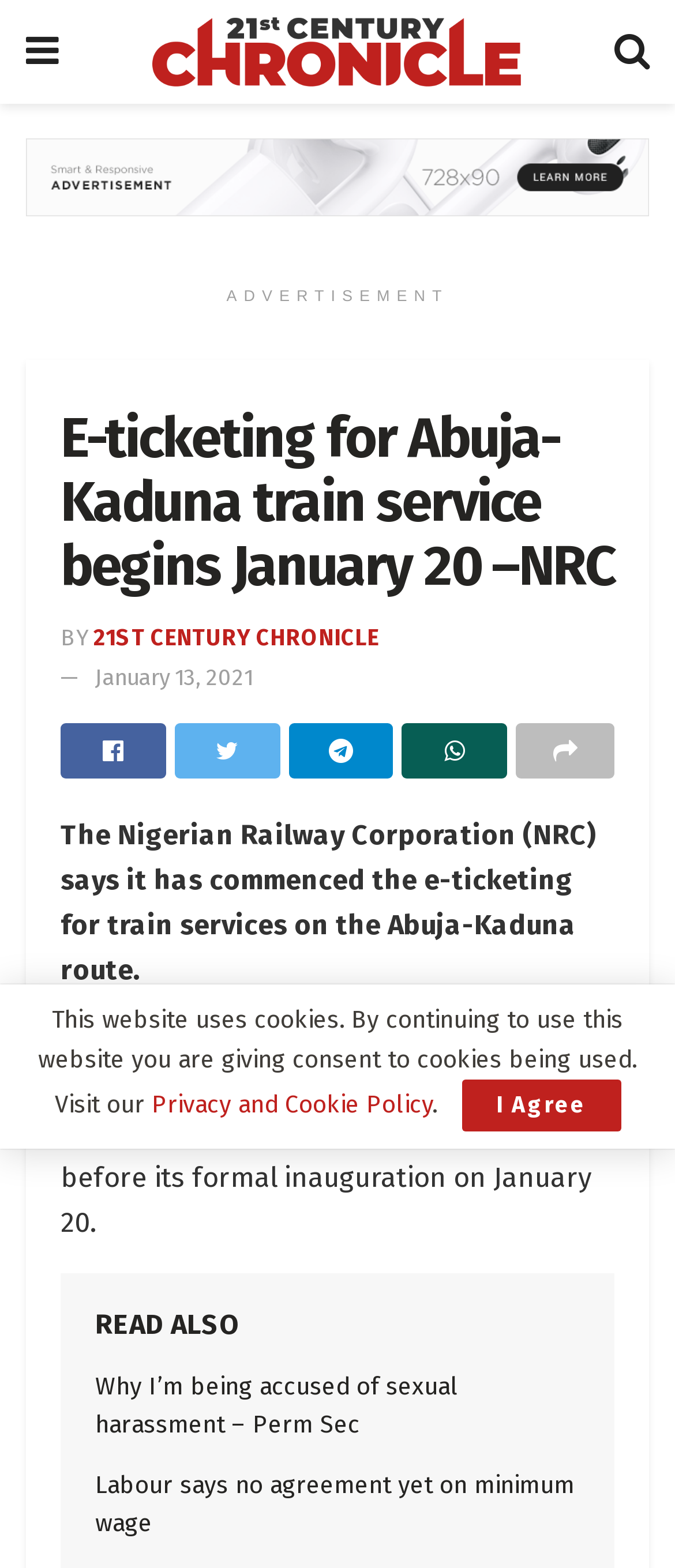Write a detailed summary of the webpage, including text, images, and layout.

The webpage is about the Nigerian Railway Corporation (NRC) commencing e-ticketing for train services on the Abuja-Kaduna route. At the top, there is a logo of "21st Century Chronicle" on the left, accompanied by a link to the website. On the right, there are several social media links and an advertisement banner.

Below the top section, the main article is displayed, with a heading that reads "E-ticketing for Abuja- Kaduna train service begins January 20 –NRC". The article is attributed to "21ST CENTURY CHRONICLE" and dated "January 13, 2021". There are also several social media sharing links below the article title.

The article itself is divided into two paragraphs, describing the NRC's e-ticketing process and its managing director's announcement. Below the article, there is a section labeled "READ ALSO" with two news articles, each with a heading and a link to the full article.

At the bottom of the page, there is a notice about the website's use of cookies, with a link to the "Privacy and Cookie Policy" and an "I Agree" button.